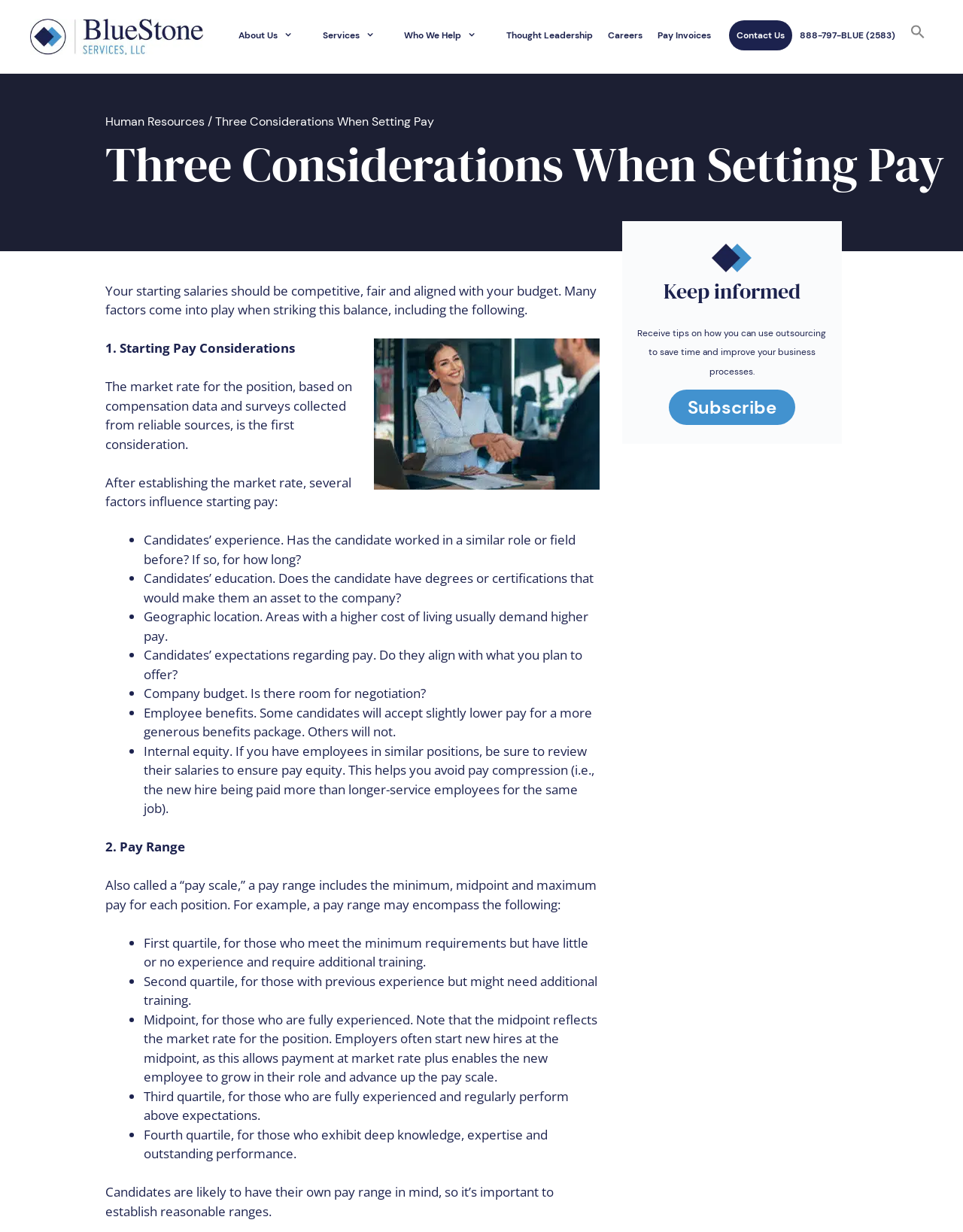What is the primary heading on this webpage?

Three Considerations When Setting Pay